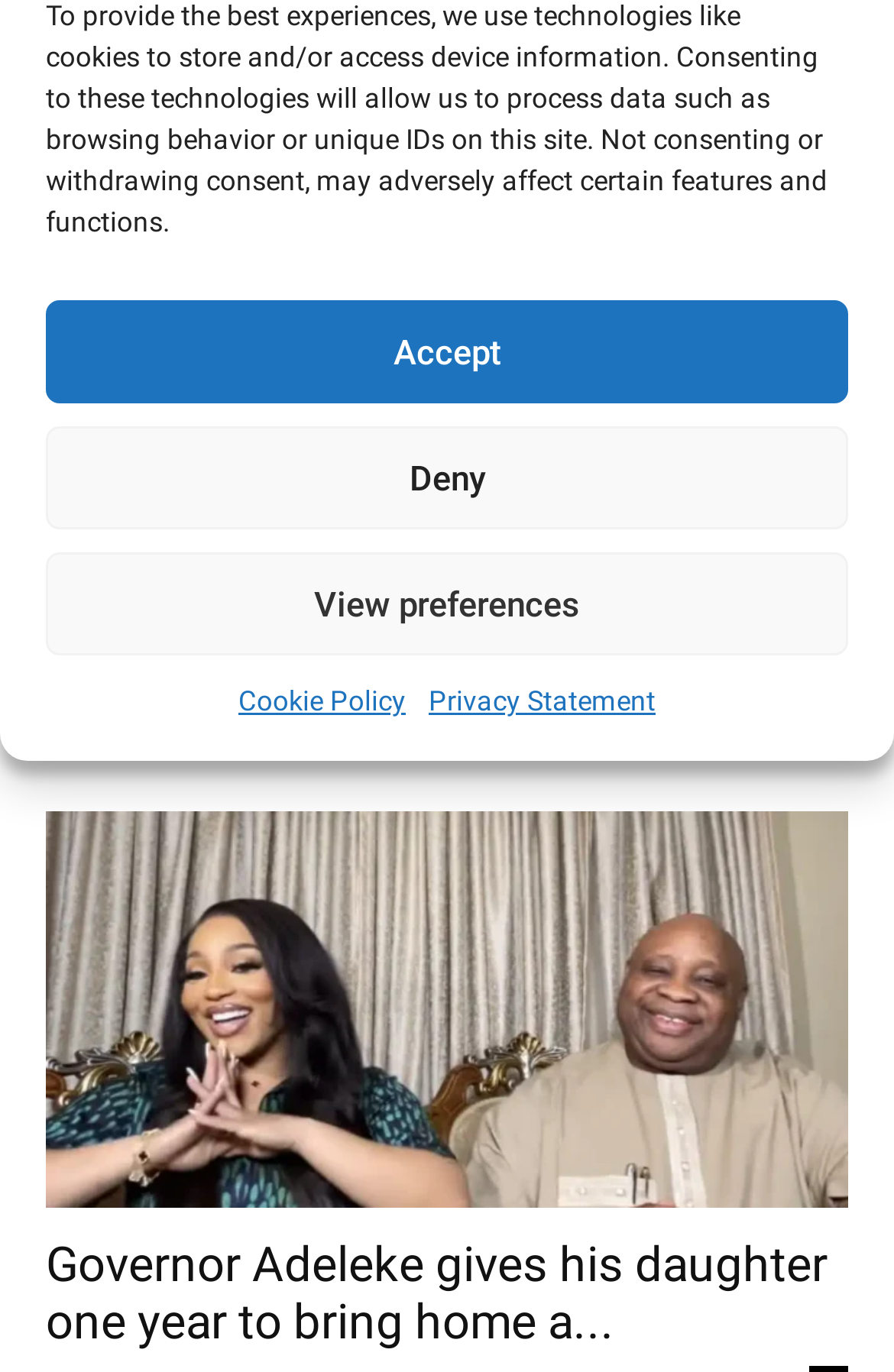Extract the bounding box for the UI element that matches this description: "Cookie Policy".

[0.267, 0.494, 0.454, 0.53]